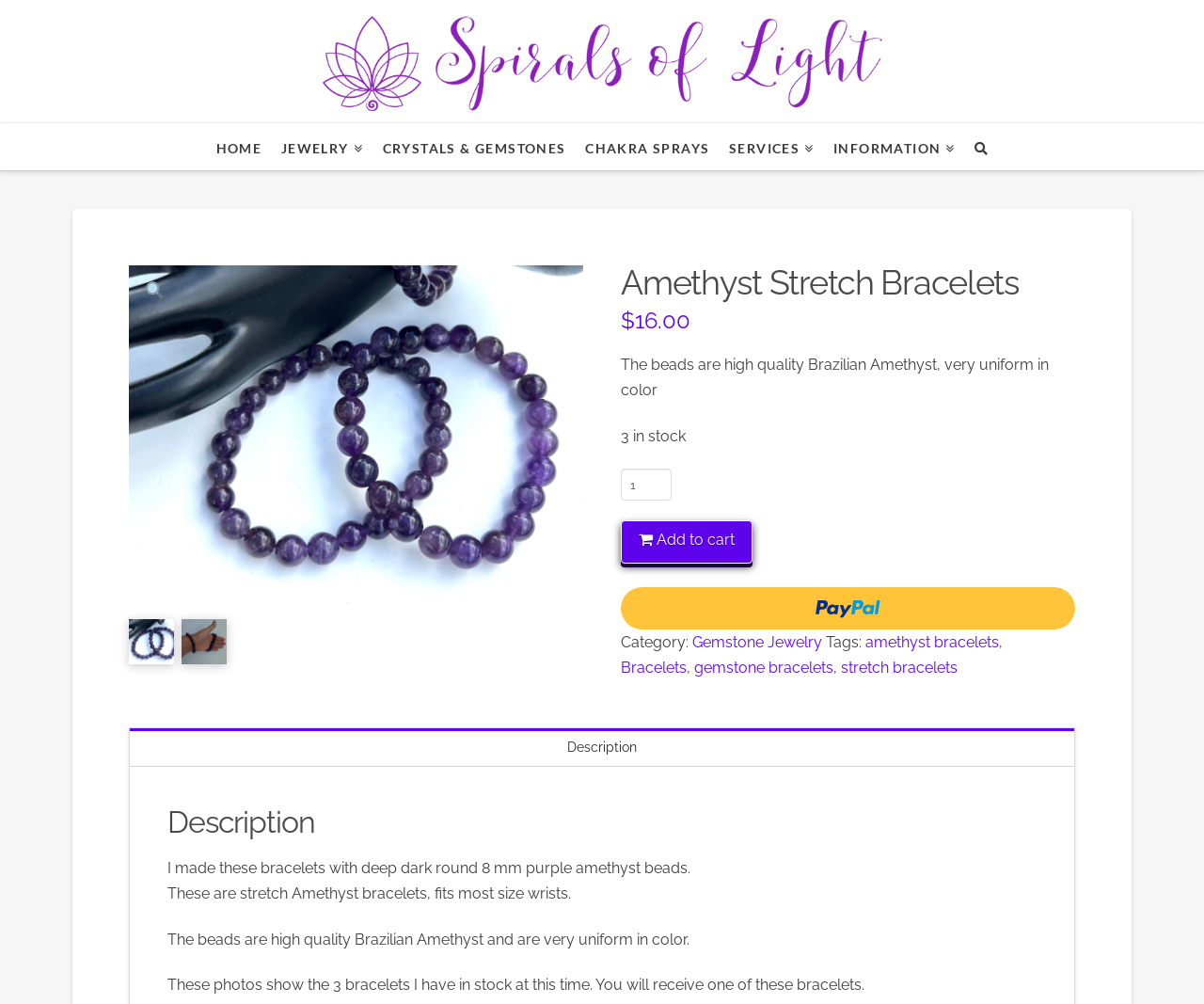Create a detailed summary of the webpage's content and design.

The webpage is an e-commerce page for Amethyst Stretch Bracelets from Spirals of Light. At the top, there is a navigation menu with links to HOME, JEWELRY, CRYSTALS & GEMSTONES, CHAKRA SPRAYS, SERVICES, and INFORMATION. Below the navigation menu, there is a search bar with a magnifying glass icon.

The main content of the page is dedicated to the Amethyst Stretch Bracelets. There is a heading that reads "Amethyst Stretch Bracelets" and a price of $16.00. Below the heading, there is a description of the product, stating that the beads are high-quality Brazilian Amethyst and very uniform in color. The product has 3 in stock, and there is a quantity selector and an "Add to cart" button.

On the right side of the product description, there are several images of the Amethyst Stretch Bracelets. Below the images, there is a category section that lists the product under Gemstone Jewelry, and a tags section that lists amethyst bracelets, Bracelets, gemstone bracelets, and stretch bracelets.

At the bottom of the page, there is a tab list with a single tab labeled "Description" that is selected by default. The description tab contains a detailed description of the product, including the materials used, the size, and the availability.

Throughout the page, there are several images of the Amethyst Stretch Bracelets, as well as a PayPal iframe for payment processing.